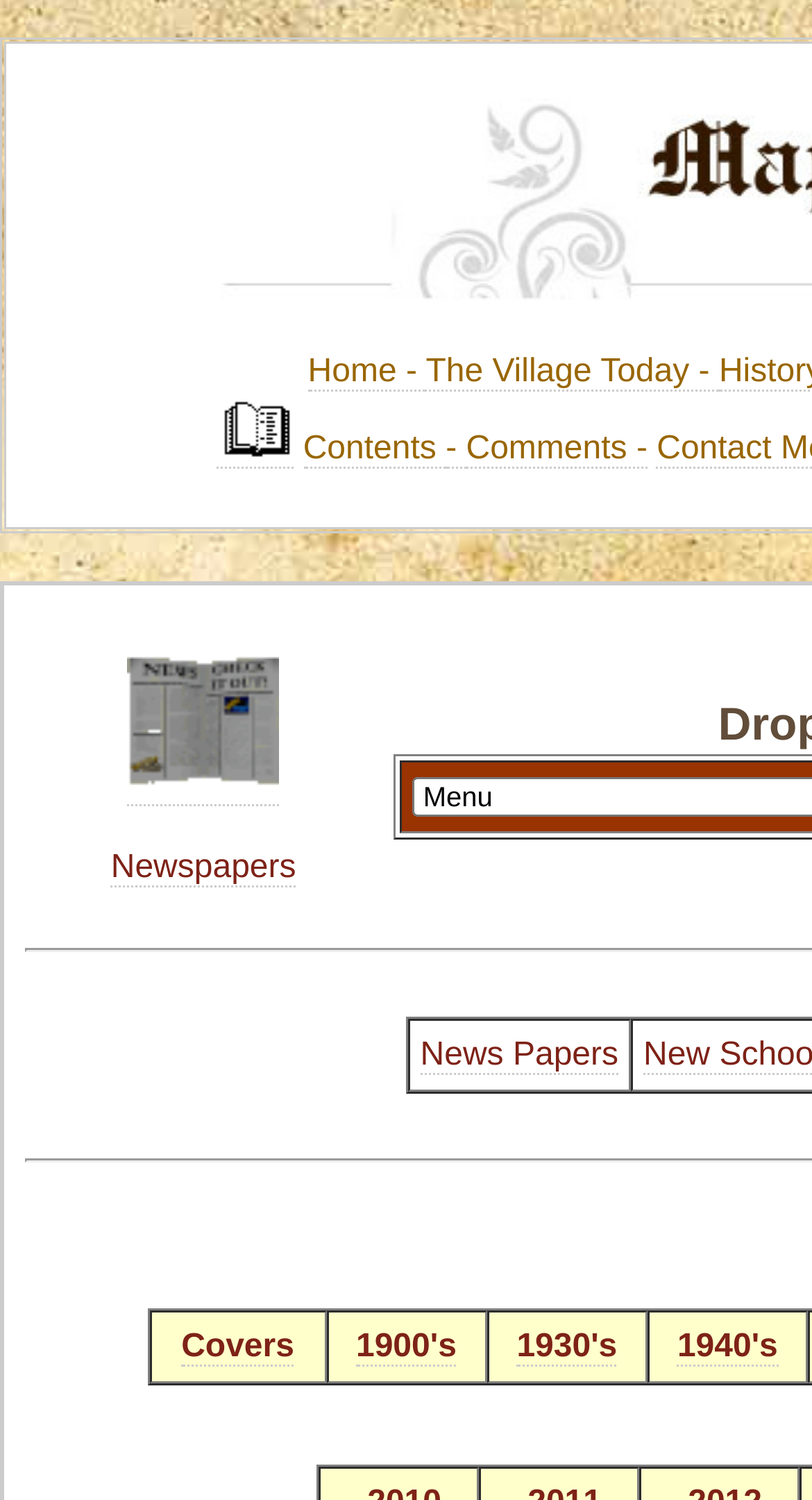What is the second link on the top?
Using the information from the image, give a concise answer in one word or a short phrase.

The Village Today